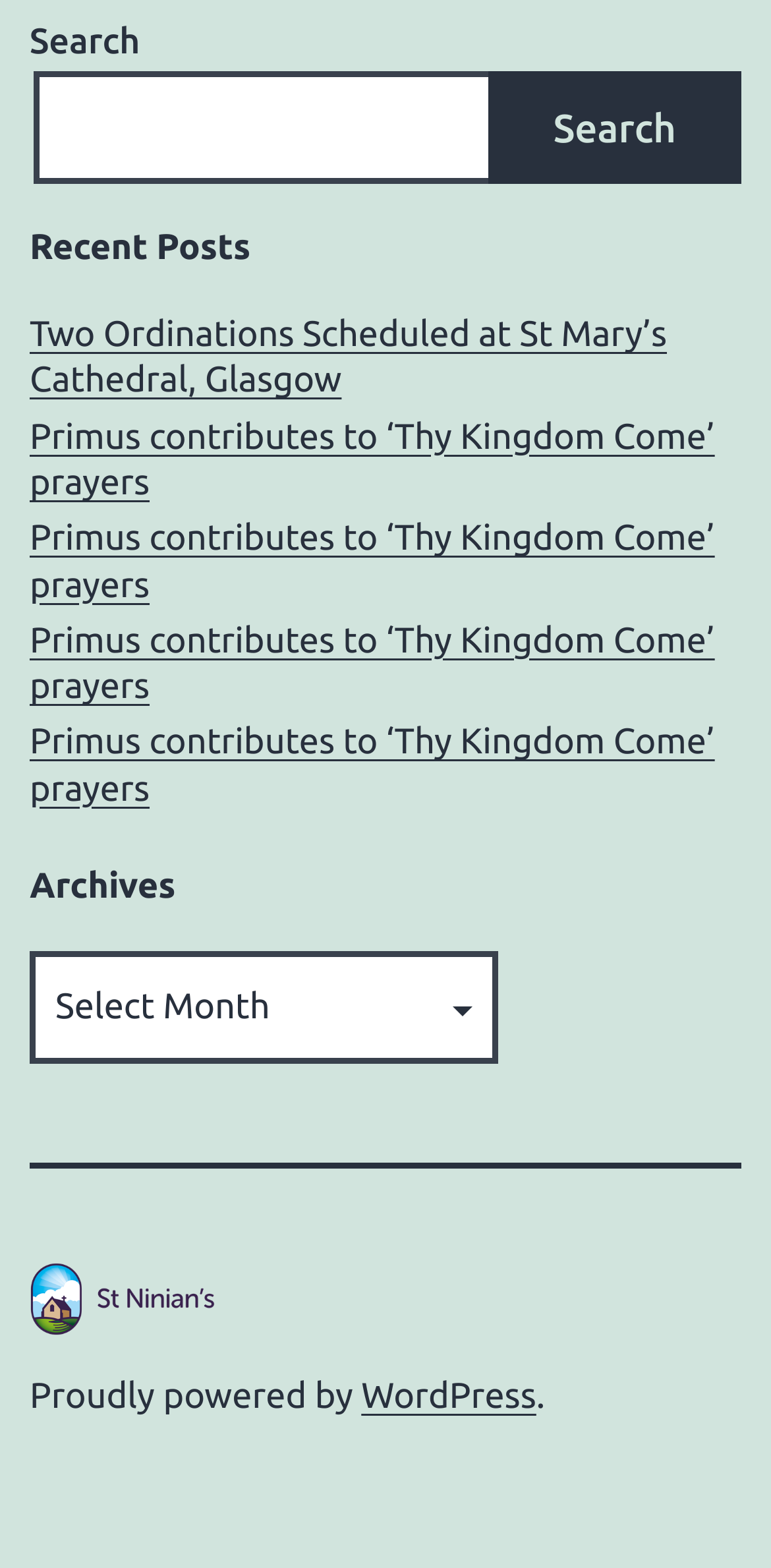Provide the bounding box coordinates of the UI element this sentence describes: "Search".

[0.633, 0.046, 0.962, 0.117]